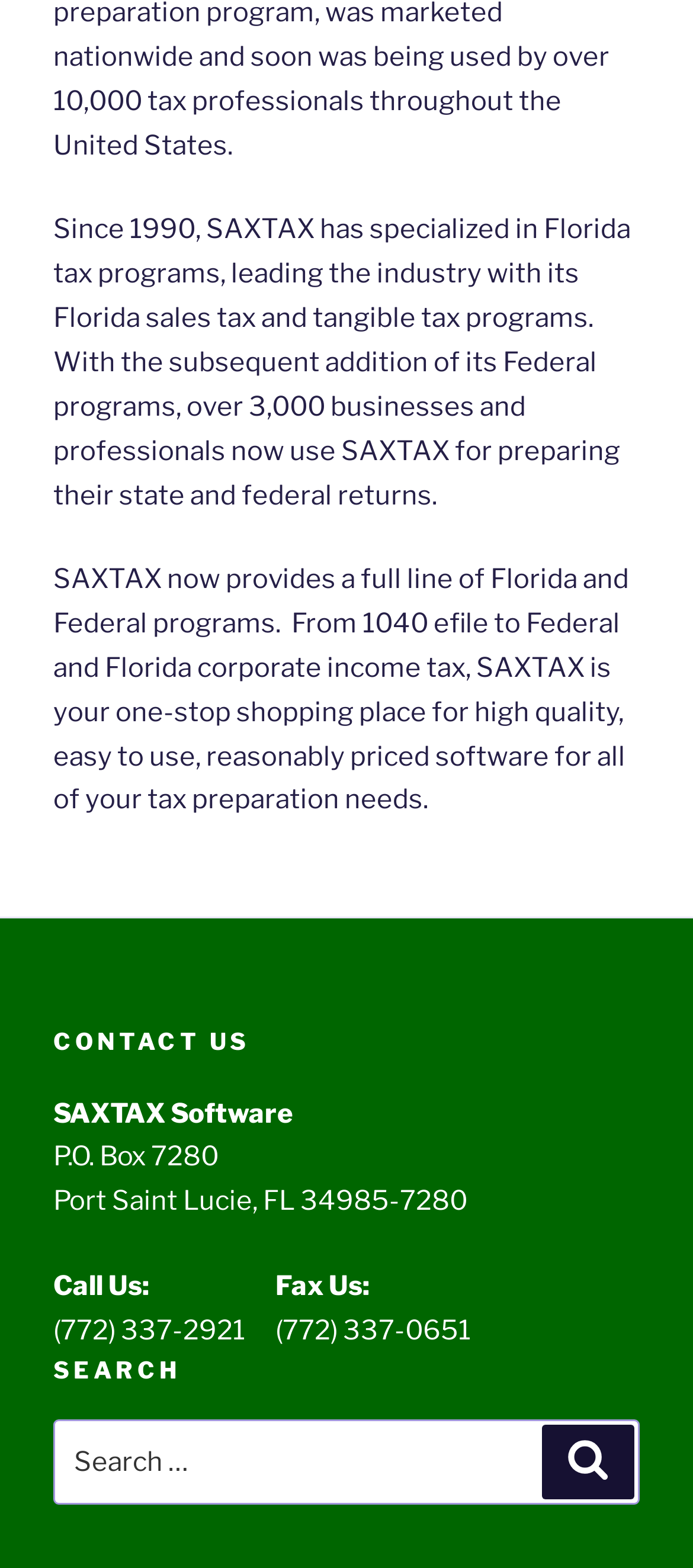Bounding box coordinates are to be given in the format (top-left x, top-left y, bottom-right x, bottom-right y). All values must be floating point numbers between 0 and 1. Provide the bounding box coordinate for the UI element described as: Search

[0.782, 0.909, 0.915, 0.956]